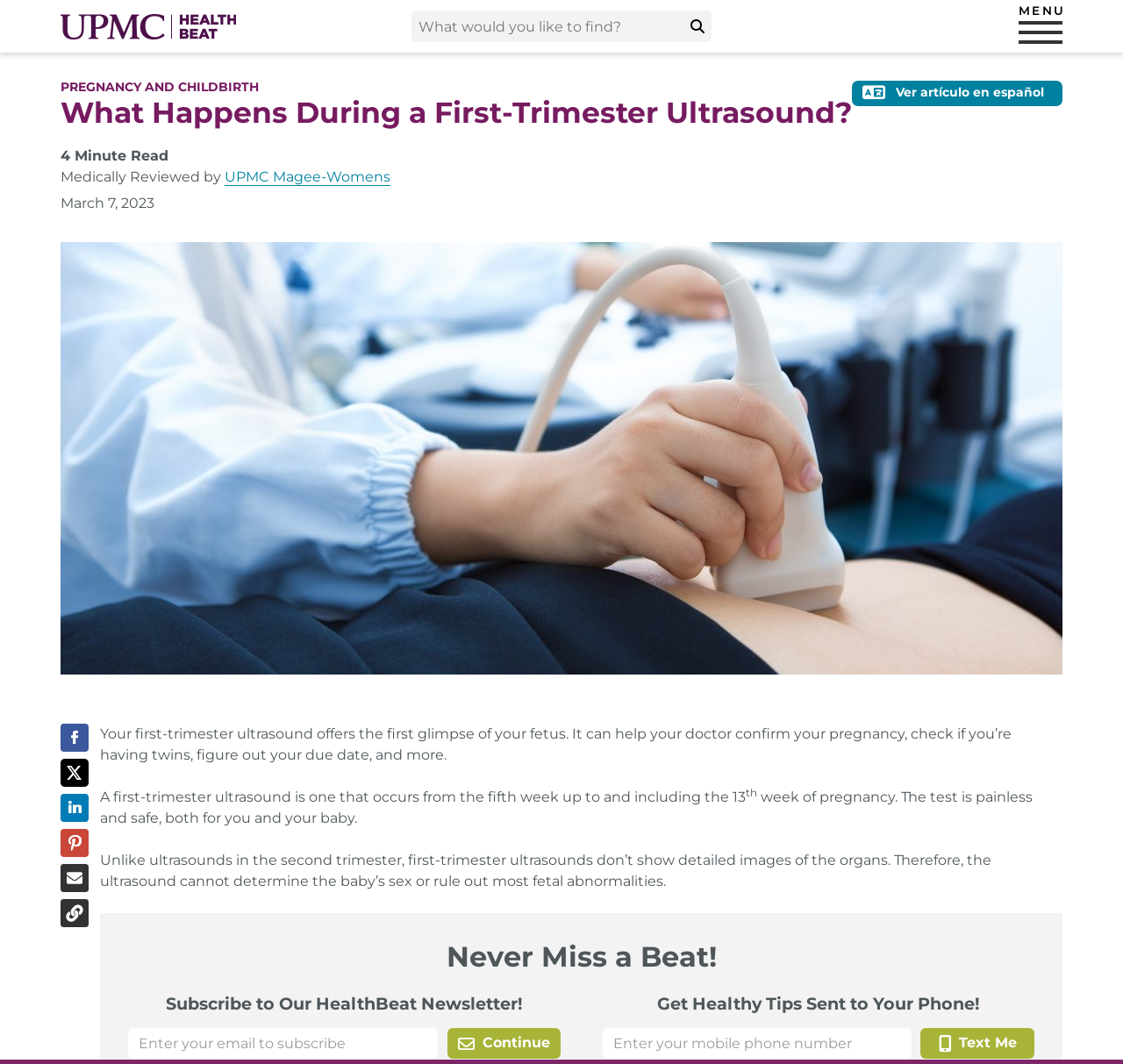Give a one-word or short phrase answer to the question: 
What is the name of the health organization providing this information?

UPMC